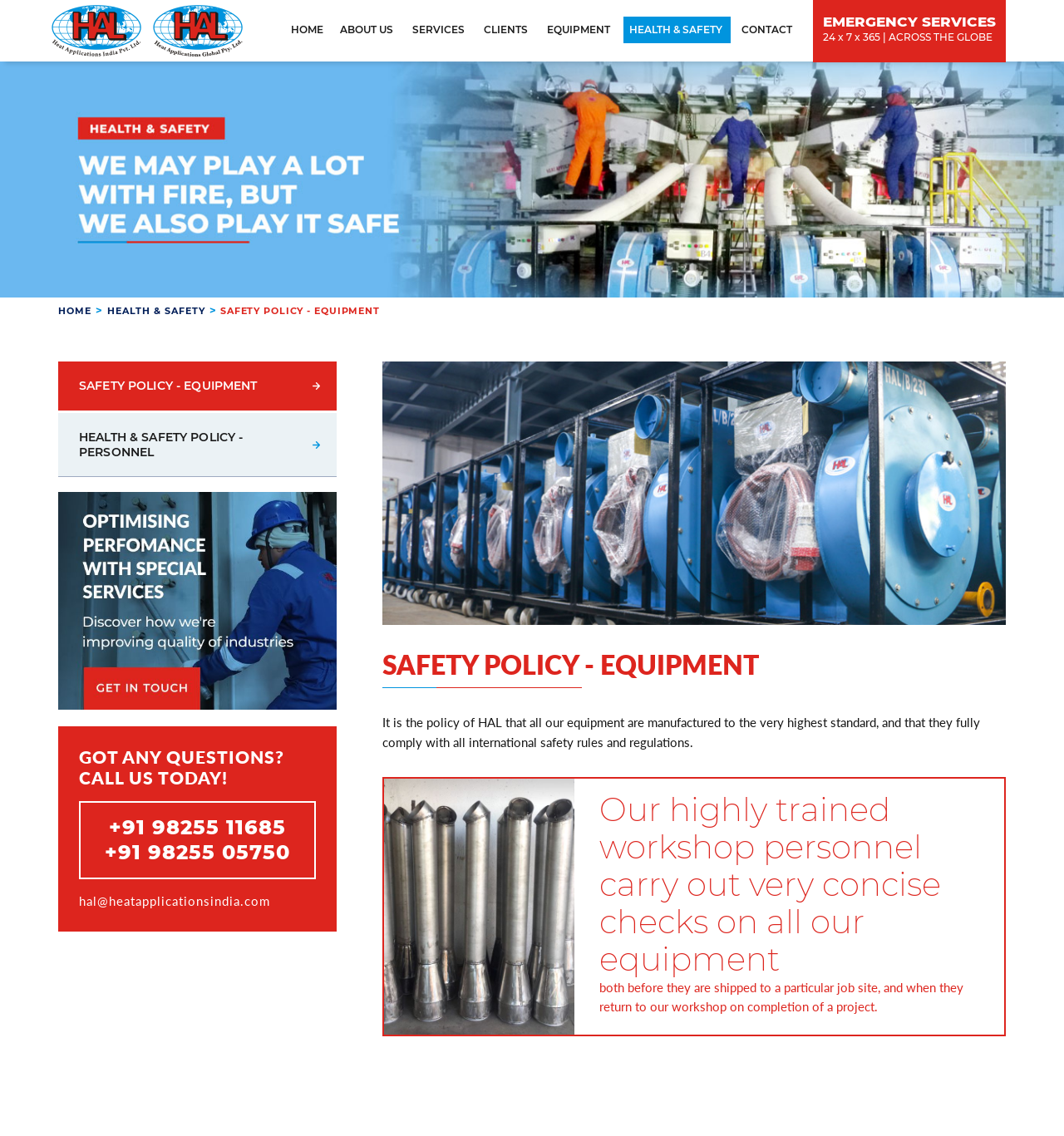Use one word or a short phrase to answer the question provided: 
What is the policy of HAL regarding equipment?

Manufactured to highest standard